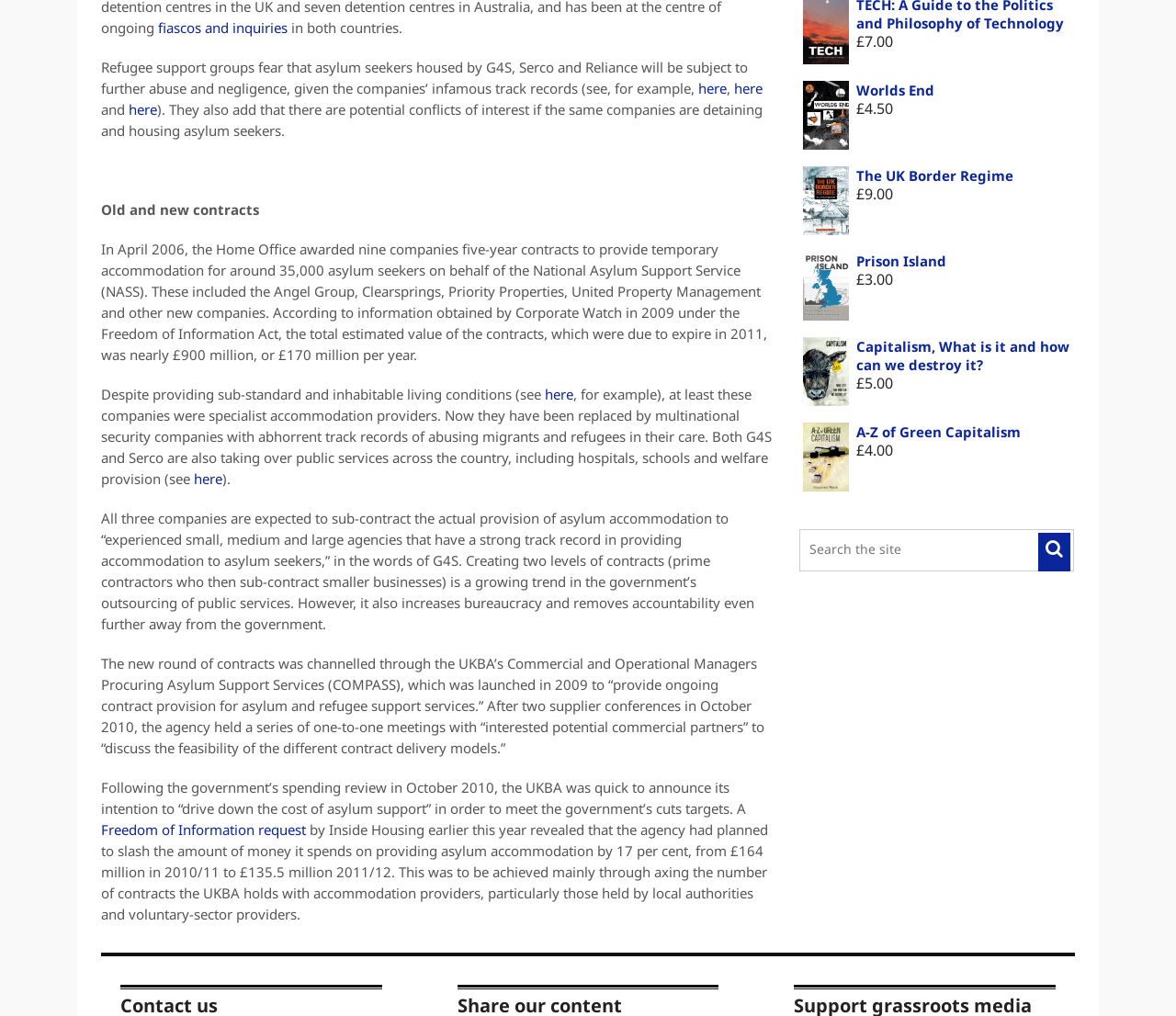Given the element description, predict the bounding box coordinates in the format (top-left x, top-left y, bottom-right x, bottom-right y). Make sure all values are between 0 and 1. Here is the element description: Corporate Programs

None